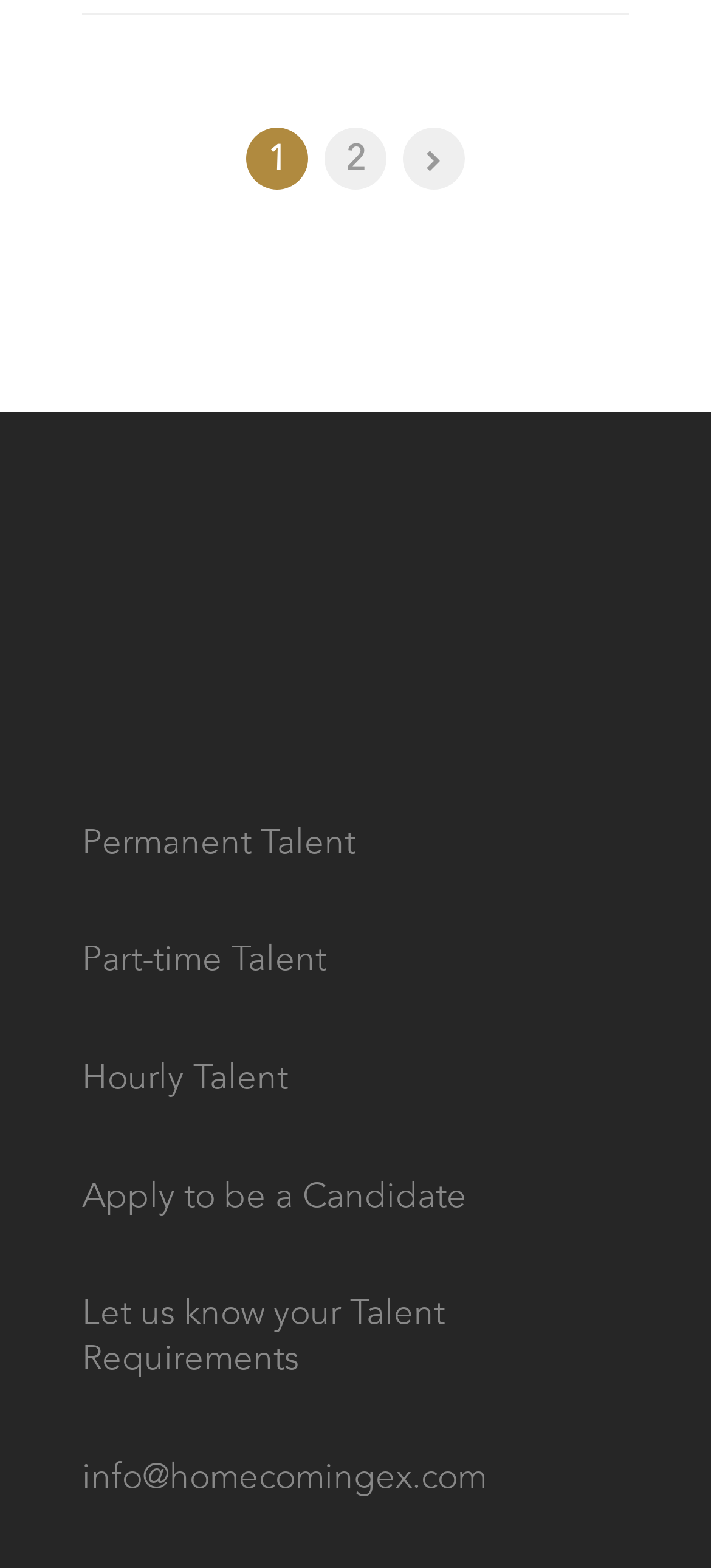Please specify the bounding box coordinates of the clickable section necessary to execute the following command: "Contact via email".

[0.115, 0.926, 0.685, 0.957]